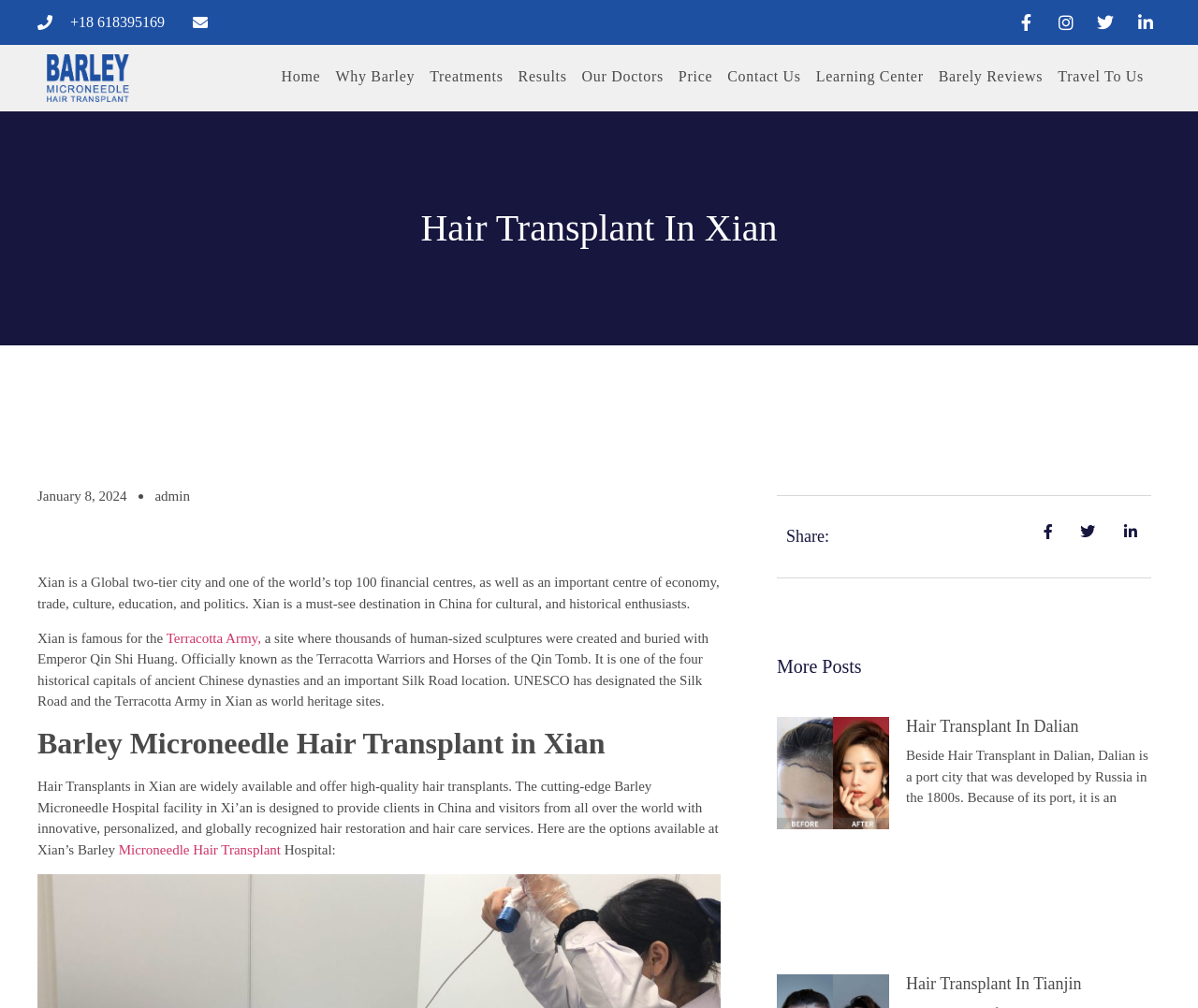Extract the bounding box coordinates for the HTML element that matches this description: "aria-label="Grey Google+ Icon"". The coordinates should be four float numbers between 0 and 1, i.e., [left, top, right, bottom].

None